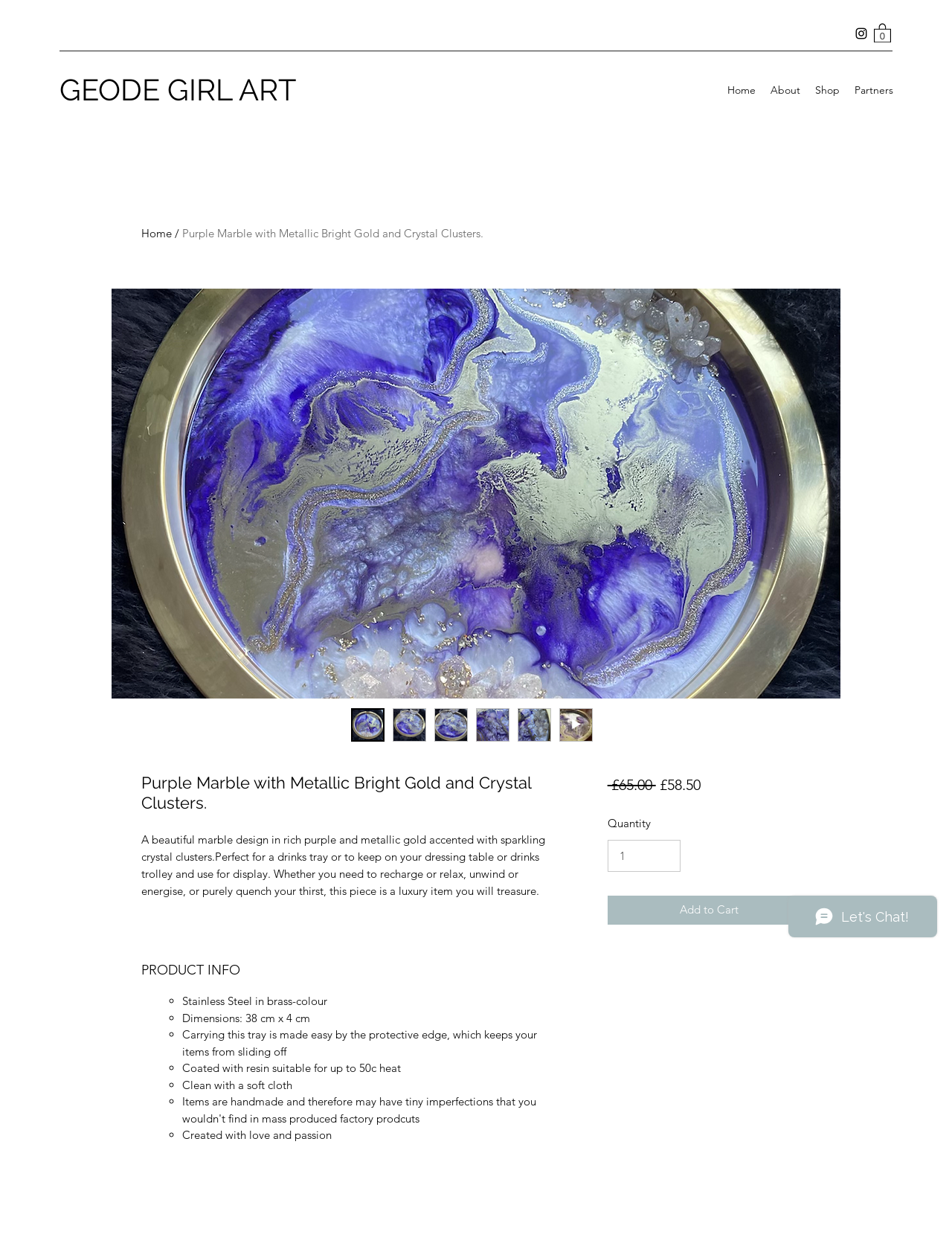Show the bounding box coordinates for the element that needs to be clicked to execute the following instruction: "View the product details". Provide the coordinates in the form of four float numbers between 0 and 1, i.e., [left, top, right, bottom].

[0.117, 0.143, 0.883, 0.94]